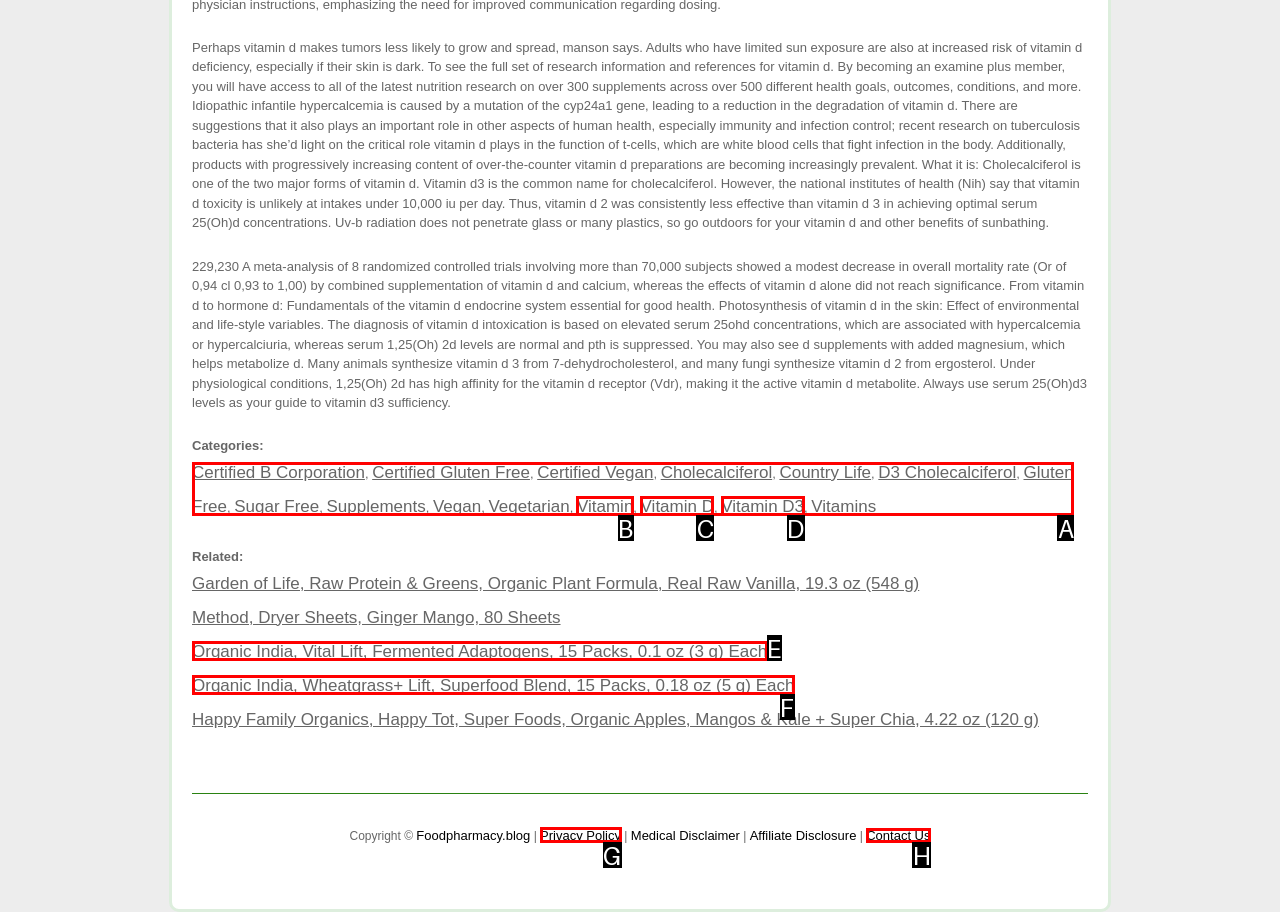Based on the choices marked in the screenshot, which letter represents the correct UI element to perform the task: Contact Us?

H